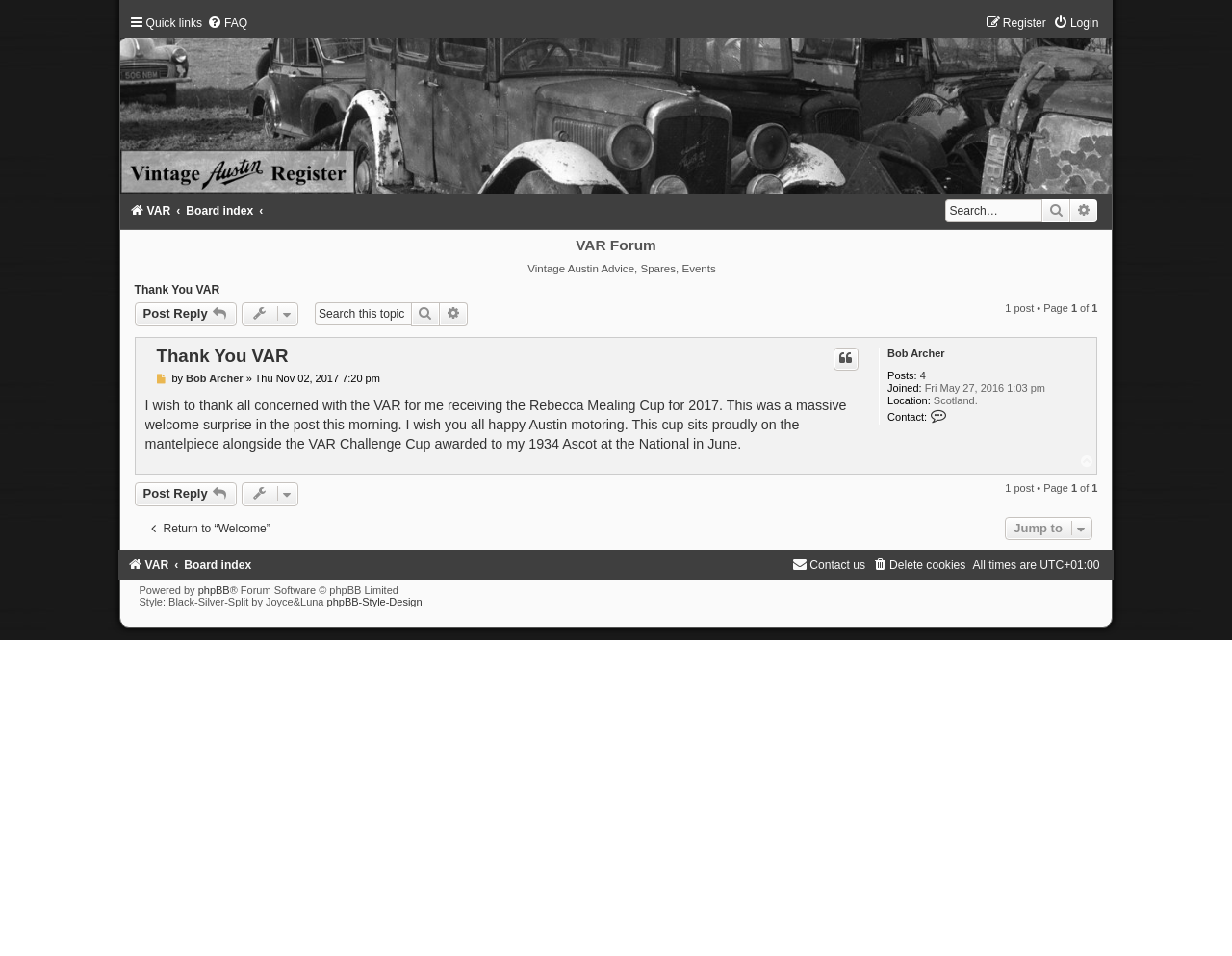Pinpoint the bounding box coordinates of the clickable area necessary to execute the following instruction: "Search for keywords". The coordinates should be given as four float numbers between 0 and 1, namely [left, top, right, bottom].

[0.768, 0.208, 0.846, 0.232]